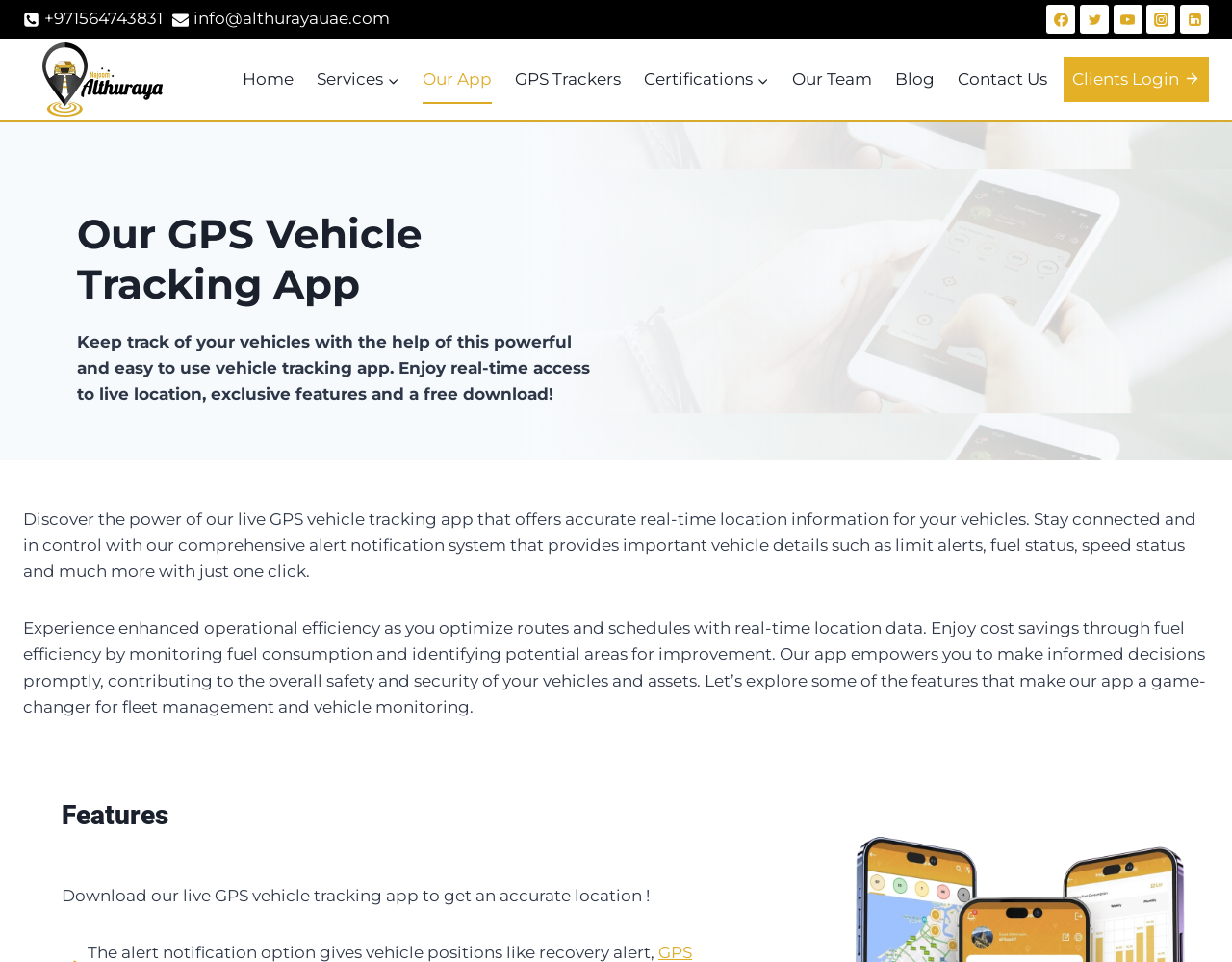What is the main purpose of the GPS vehicle tracking app?
Look at the image and answer with only one word or phrase.

To track vehicles